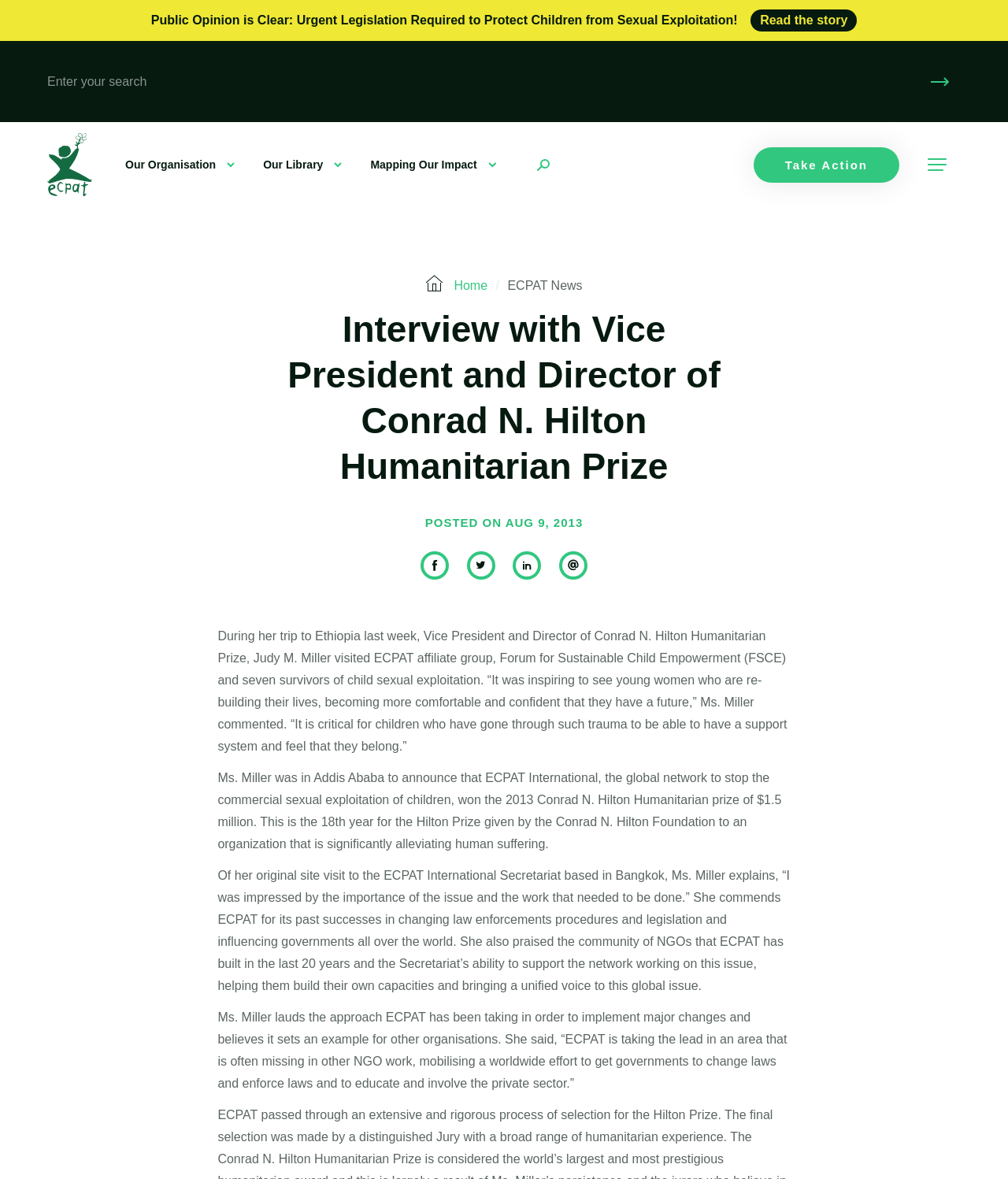Answer this question in one word or a short phrase: What is the location of the ECPAT International Secretariat?

Bangkok